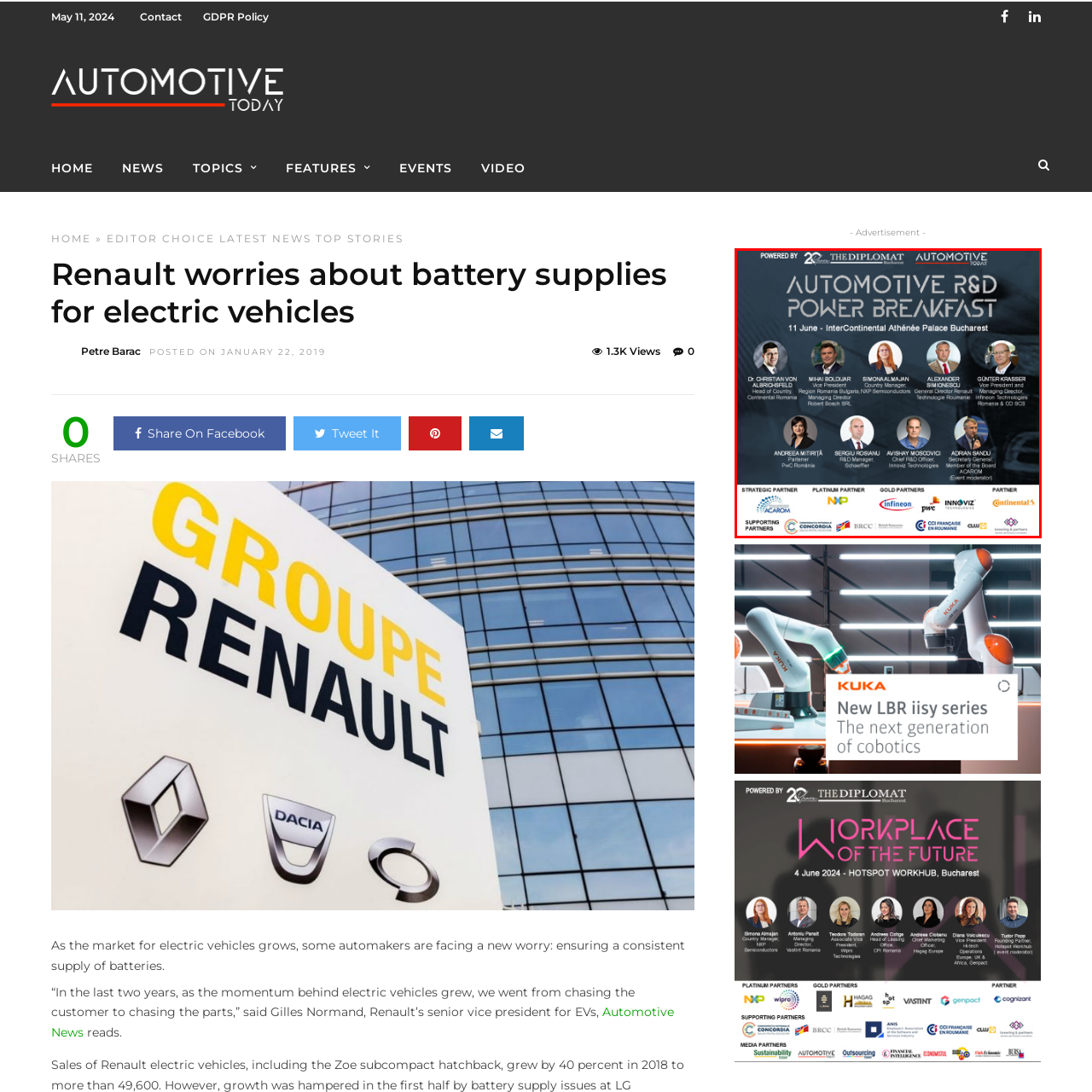Inspect the image contained by the red bounding box and answer the question with a single word or phrase:
Where is the InterContinental Athénée Palace located?

Bucharest